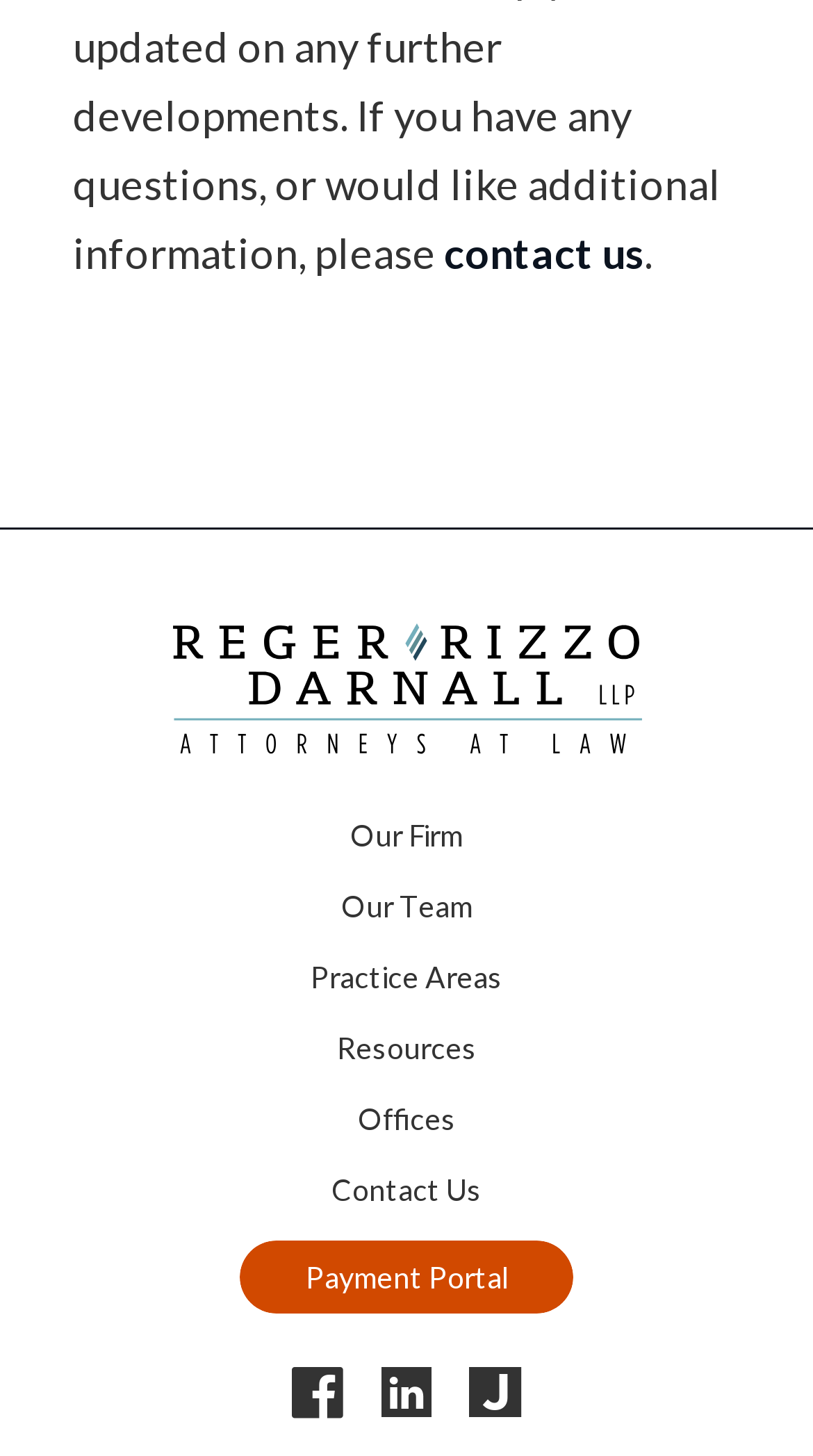Use a single word or phrase to answer the question: What is the secondary navigation for?

Social media links